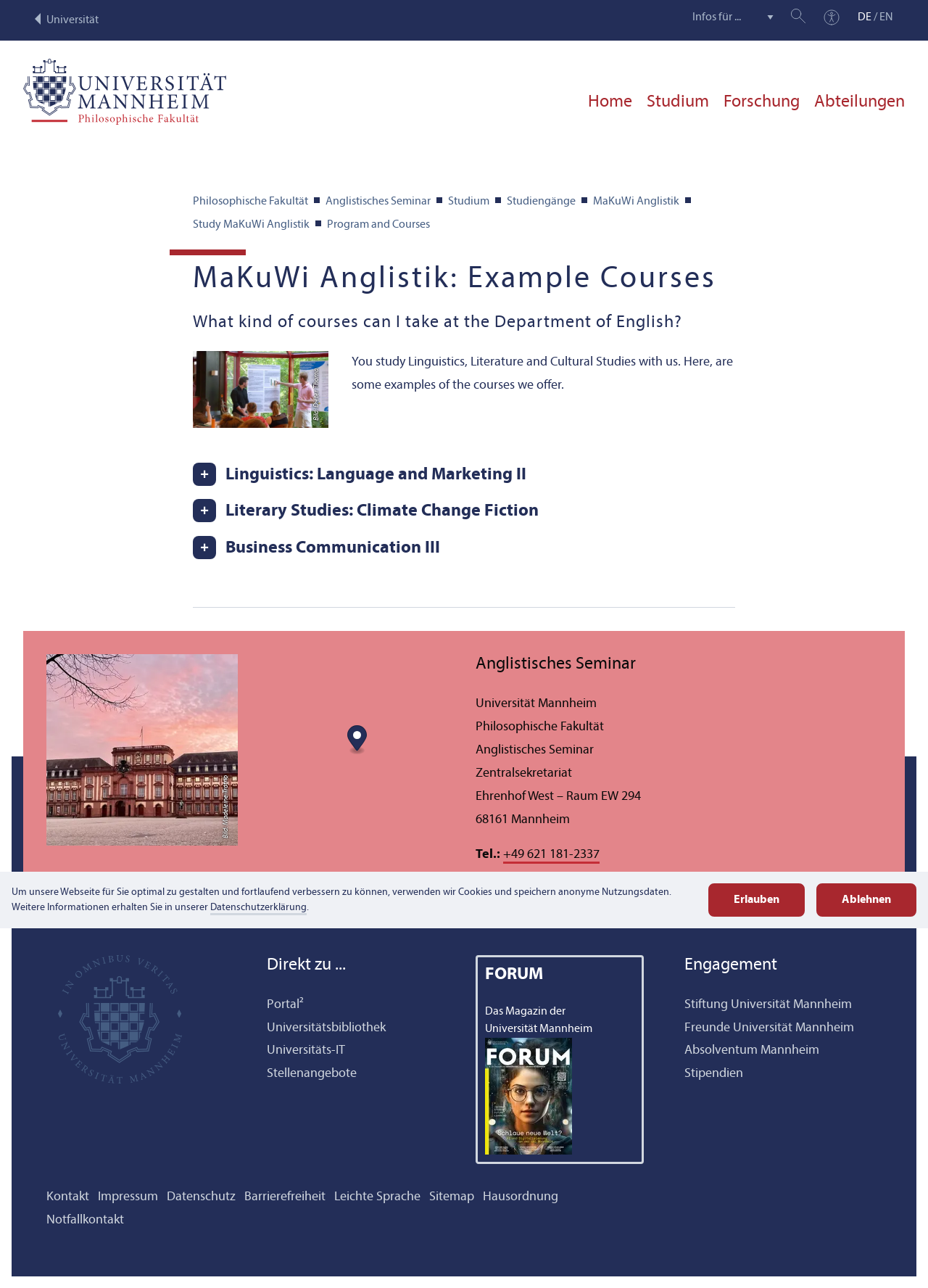Please determine the bounding box coordinates of the element to click in order to execute the following instruction: "View the map of the university". The coordinates should be four float numbers between 0 and 1, specified as [left, top, right, bottom].

[0.281, 0.508, 0.488, 0.657]